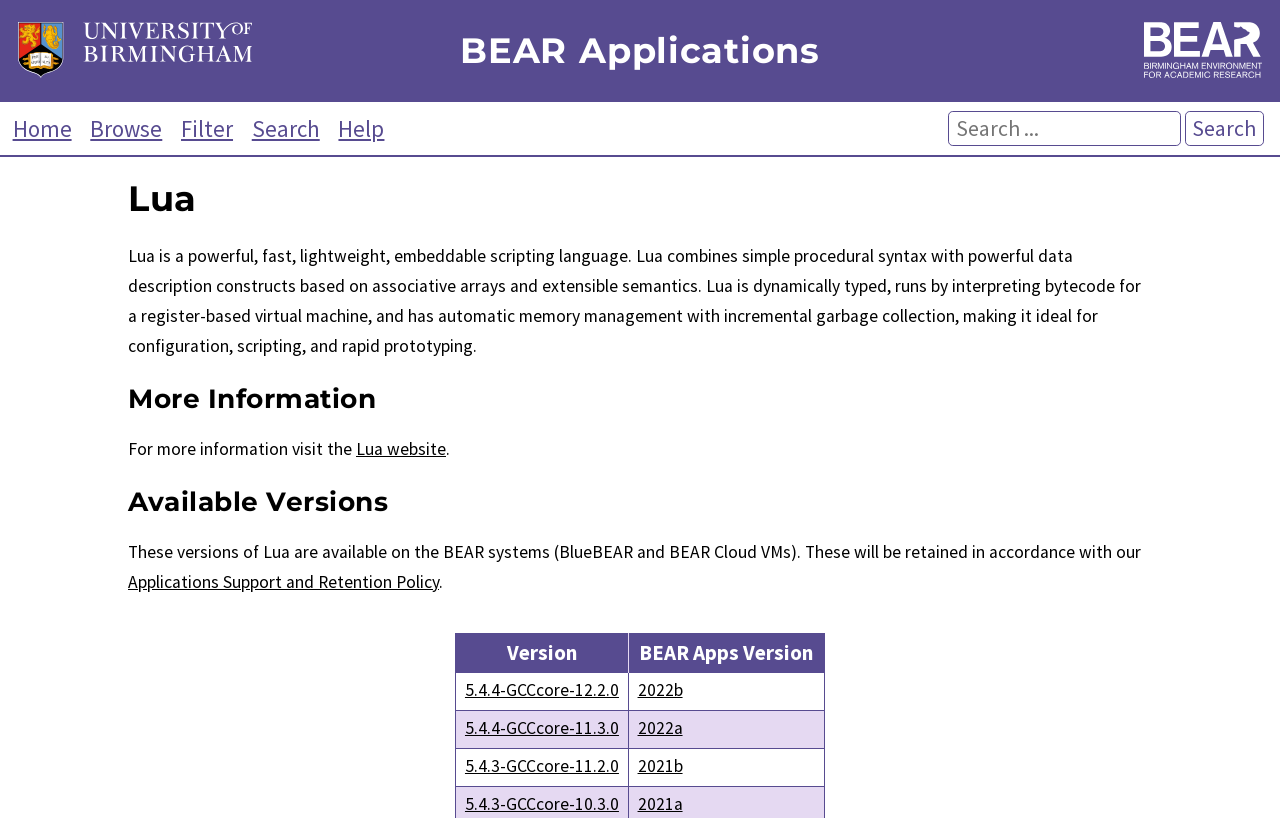Show the bounding box coordinates for the element that needs to be clicked to execute the following instruction: "Search for something". Provide the coordinates in the form of four float numbers between 0 and 1, i.e., [left, top, right, bottom].

[0.737, 0.125, 0.992, 0.189]